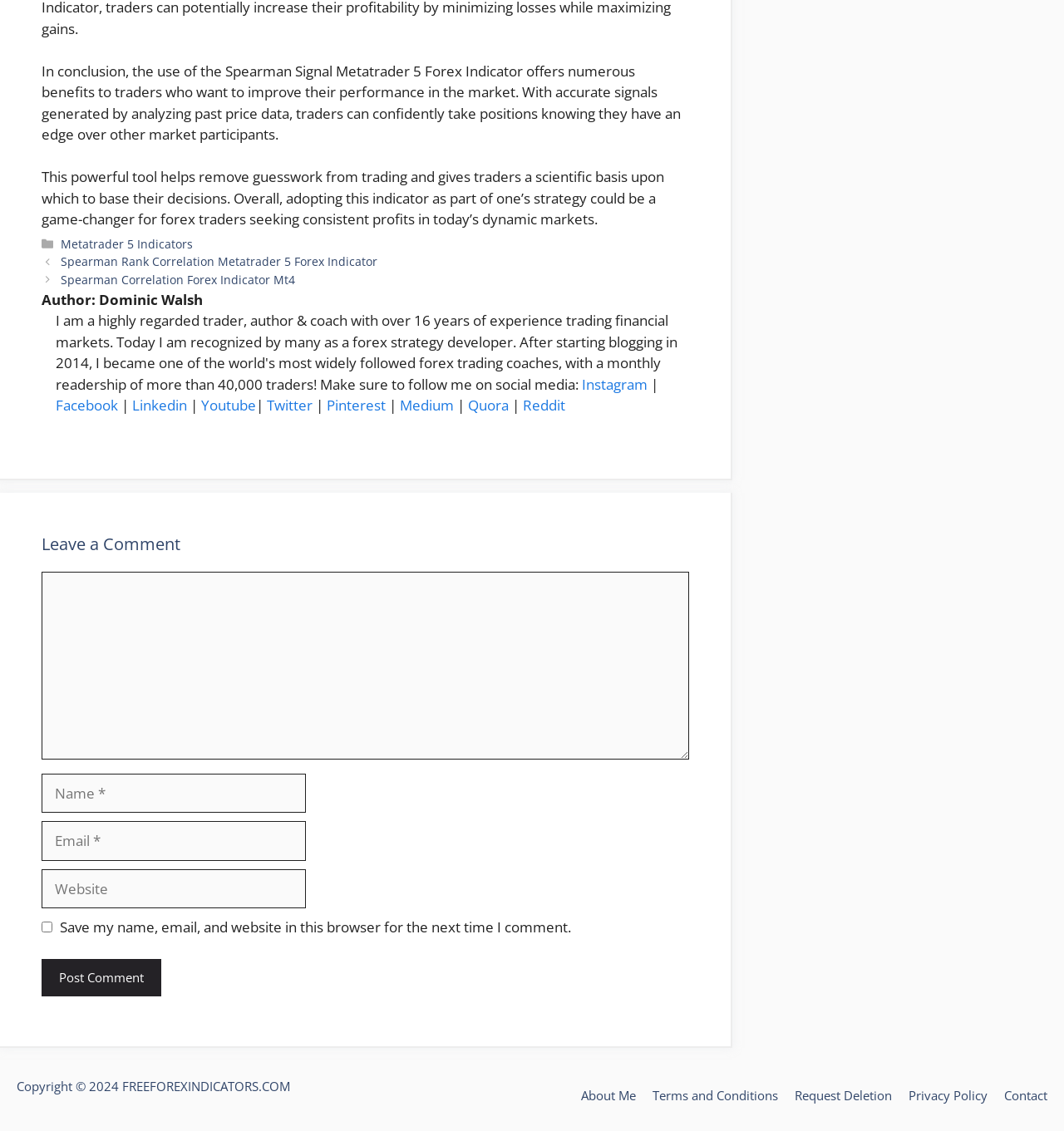What is the purpose of the comment section?
Based on the image, give a one-word or short phrase answer.

To leave a comment